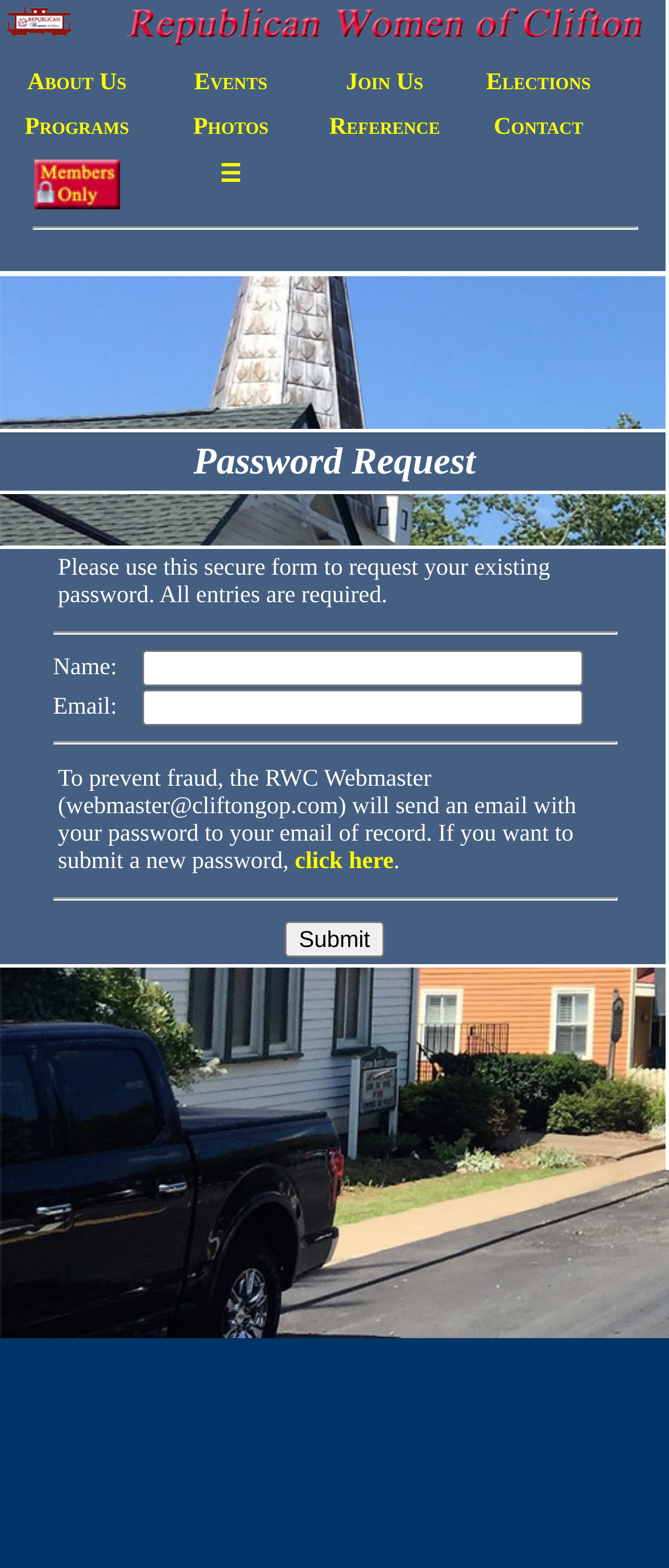What is the function of the 'Submit' button?
Look at the image and respond with a single word or a short phrase.

To submit the form